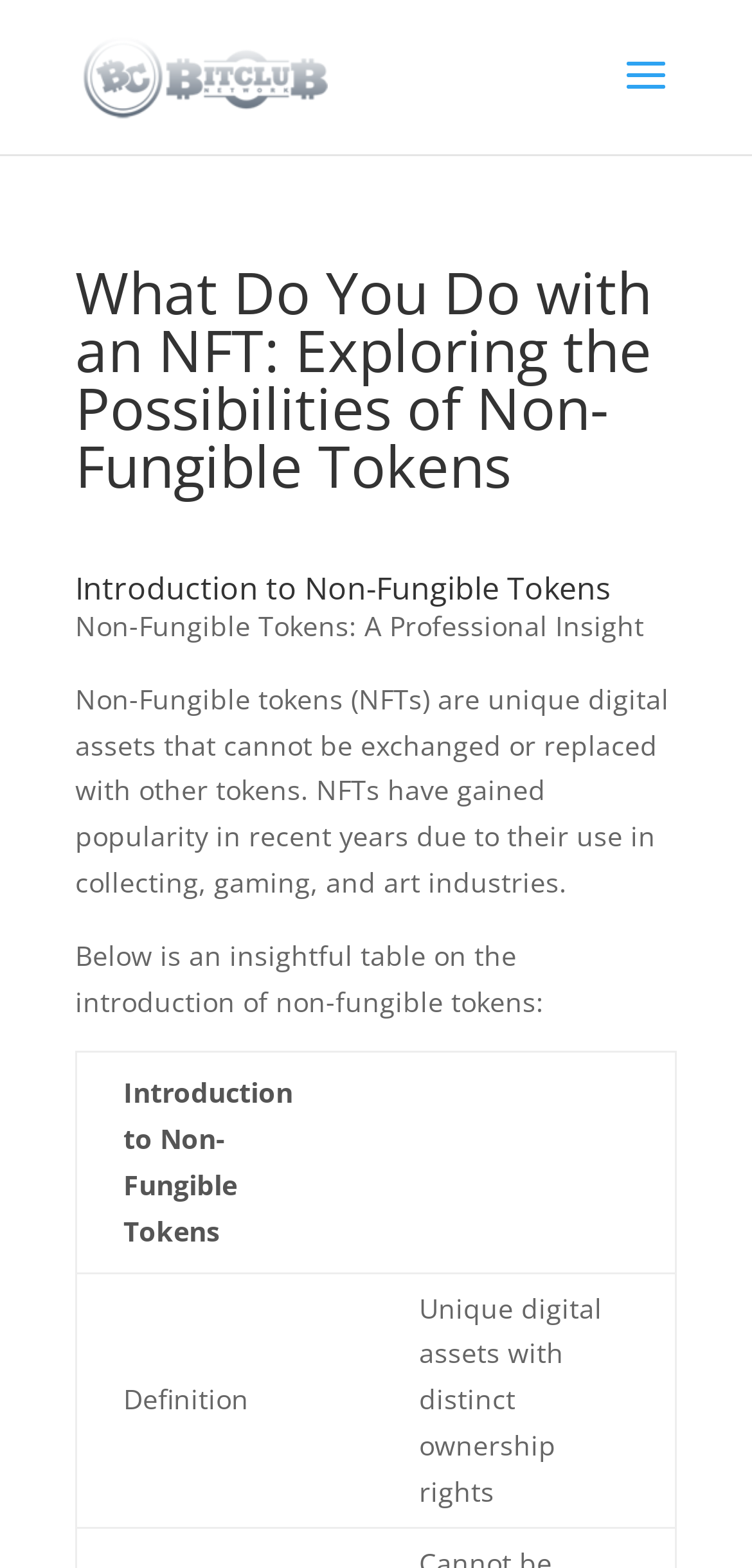What is the definition of Non-Fungible Tokens?
With the help of the image, please provide a detailed response to the question.

Based on the table provided on the webpage, the definition of Non-Fungible Tokens is mentioned as 'Unique digital assets with distinct ownership rights'.